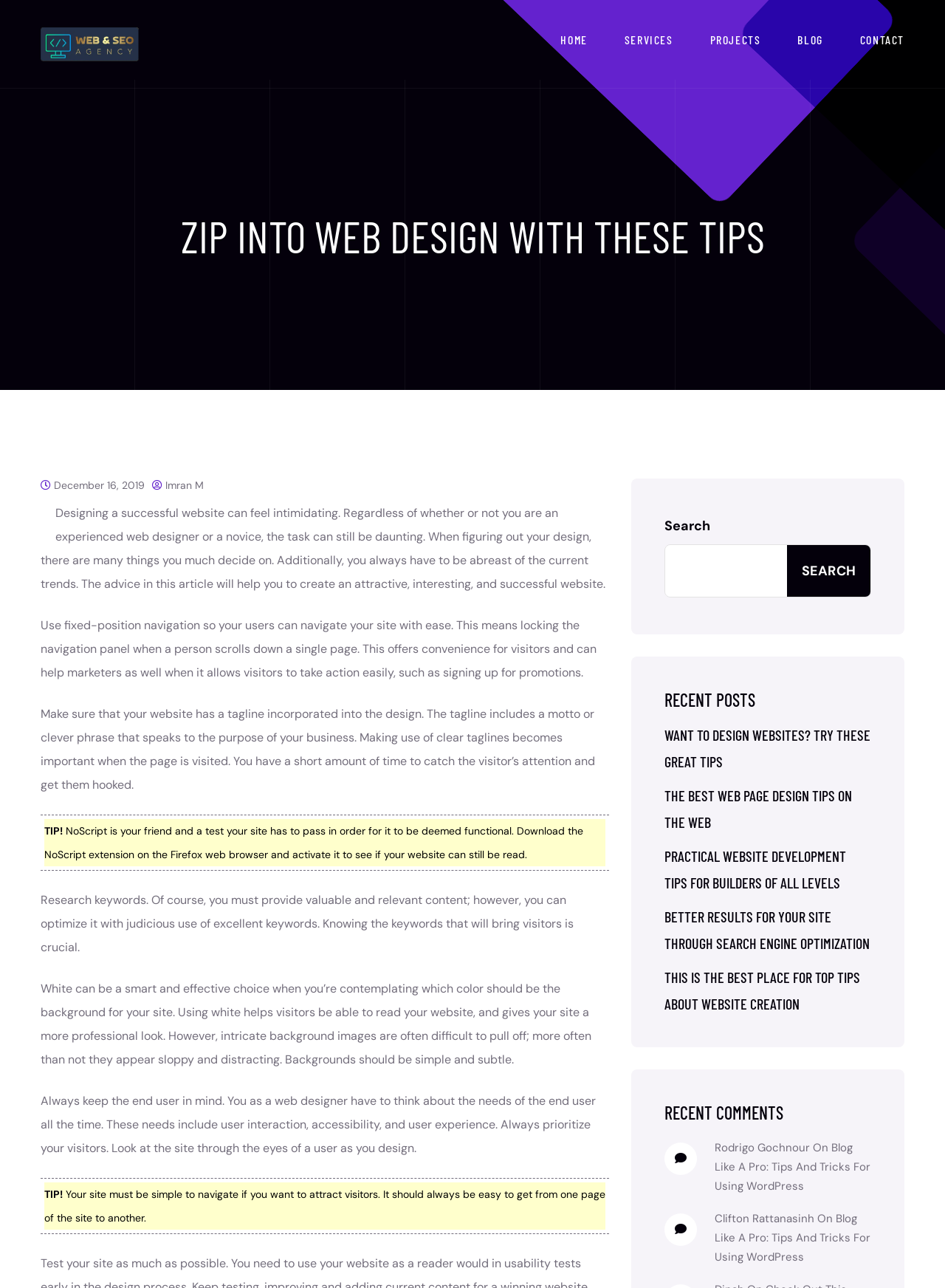Locate the bounding box coordinates of the clickable region necessary to complete the following instruction: "Visit the 'HOME' page". Provide the coordinates in the format of four float numbers between 0 and 1, i.e., [left, top, right, bottom].

None